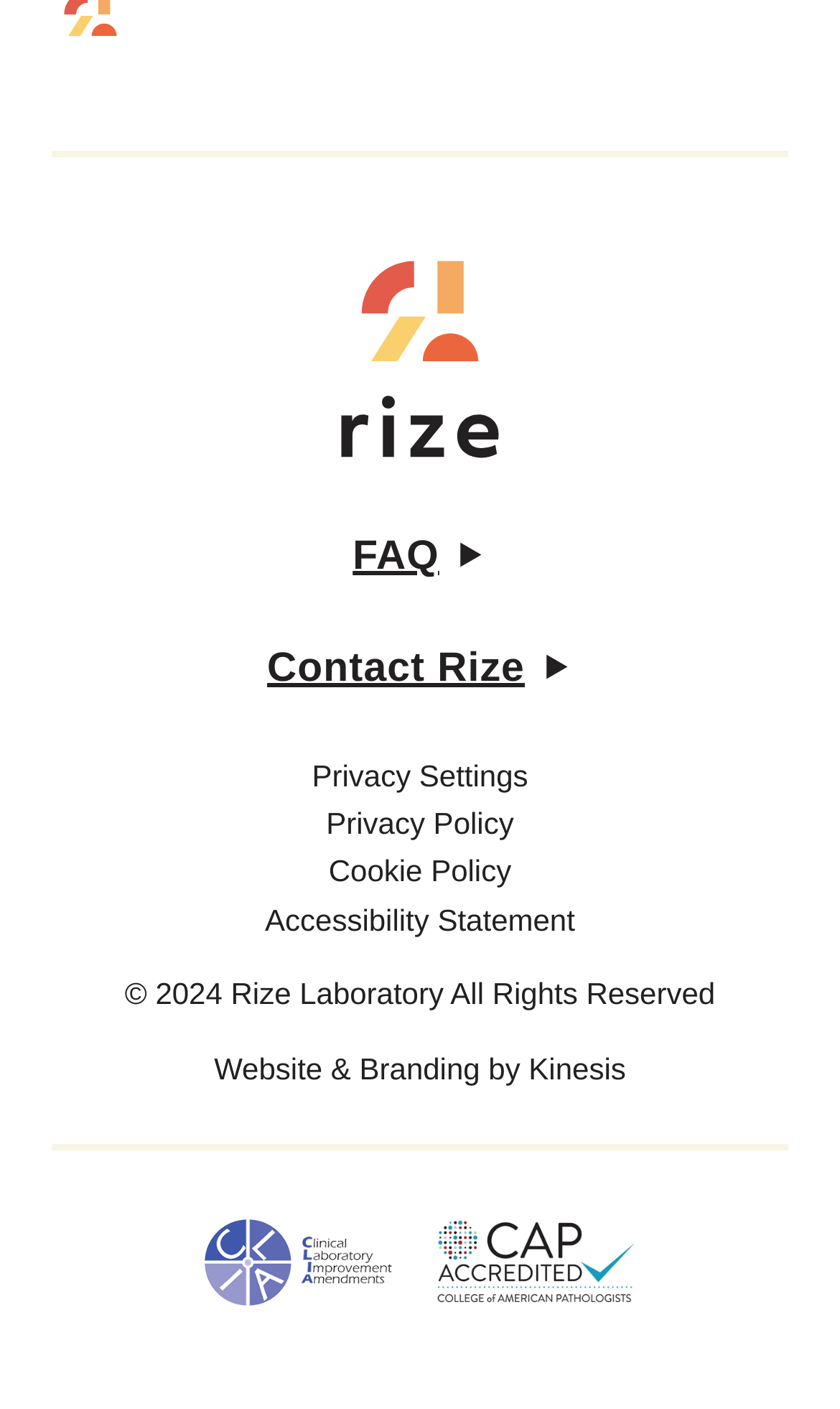Determine the bounding box coordinates in the format (top-left x, top-left y, bottom-right x, bottom-right y). Ensure all values are floating point numbers between 0 and 1. Identify the bounding box of the UI element described by: Privacy Policy

[0.388, 0.572, 0.612, 0.596]